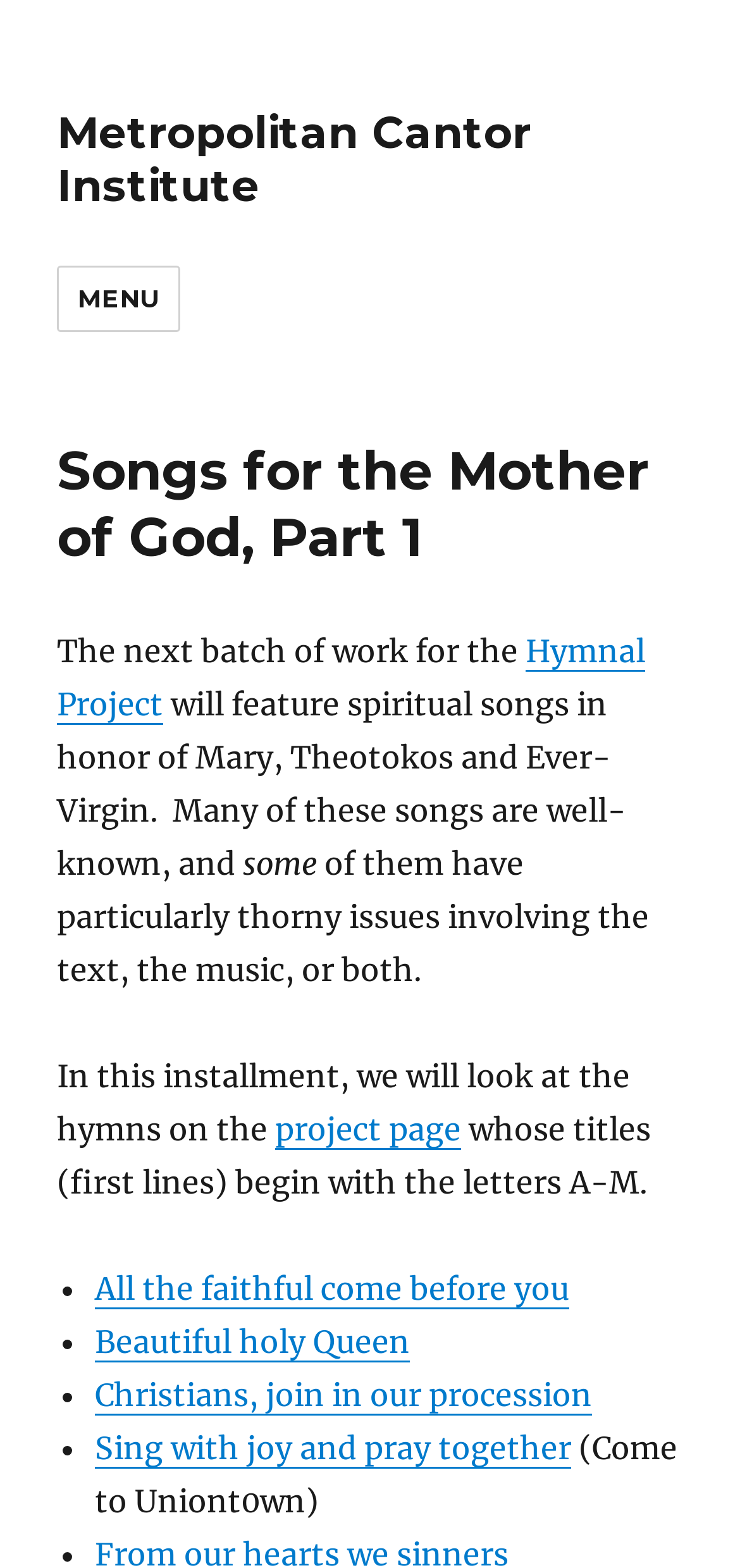What is the name of the city mentioned in the last sentence?
Based on the visual content, answer with a single word or a brief phrase.

Uniontown